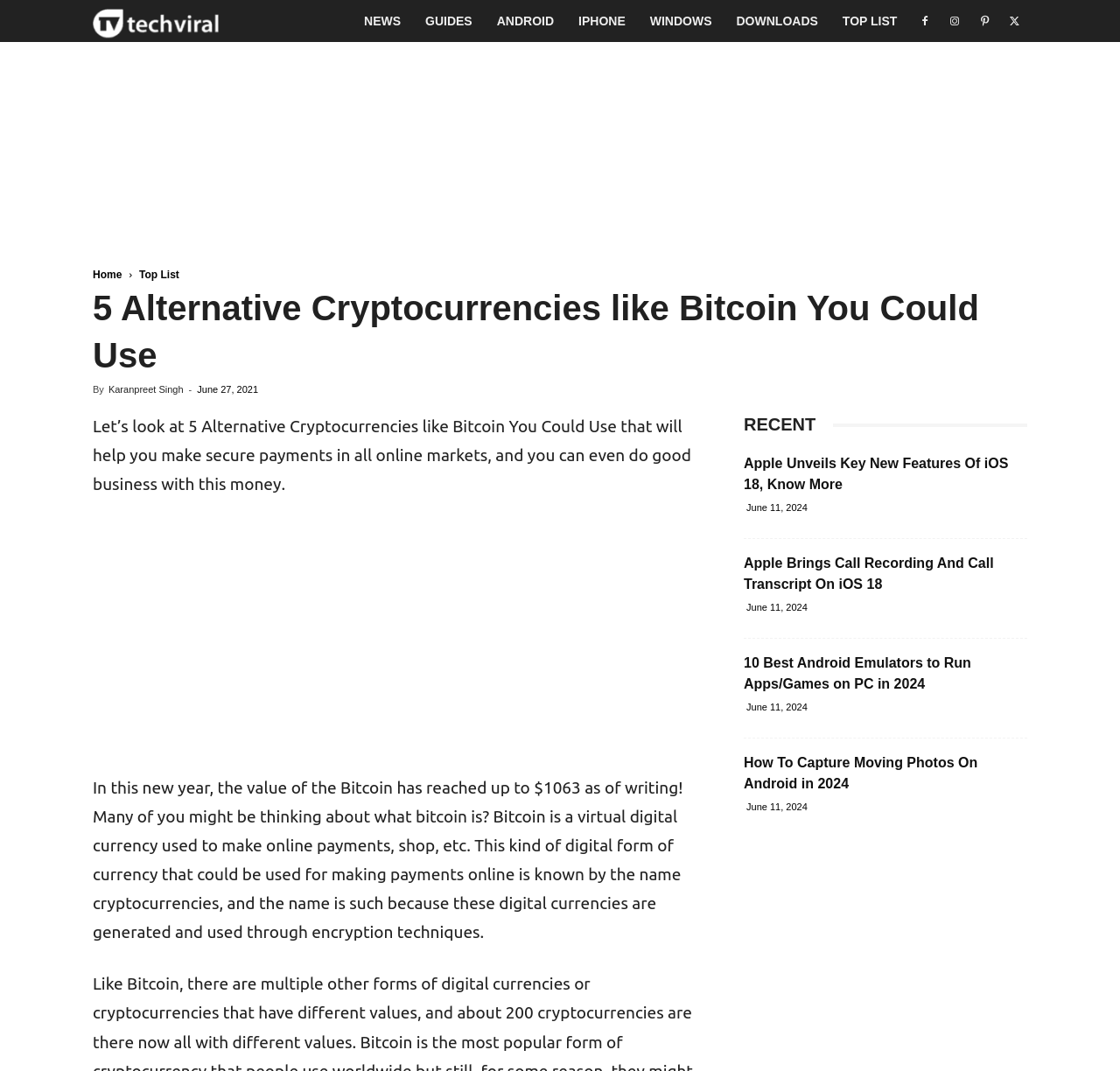Given the element description "Karanpreet Singh" in the screenshot, predict the bounding box coordinates of that UI element.

[0.097, 0.359, 0.164, 0.368]